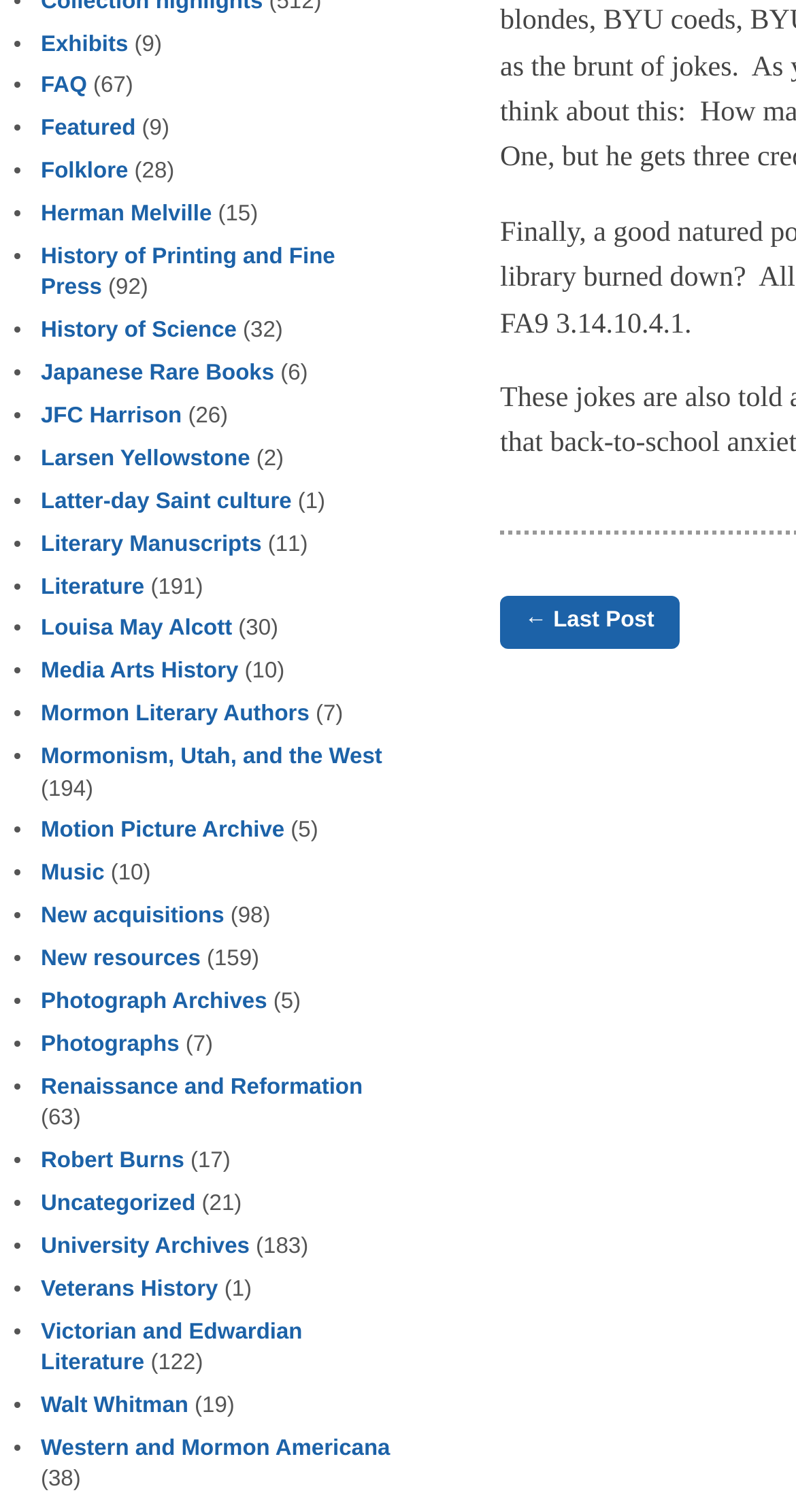Find the bounding box coordinates of the element to click in order to complete the given instruction: "Explore Folklore."

[0.051, 0.105, 0.161, 0.122]